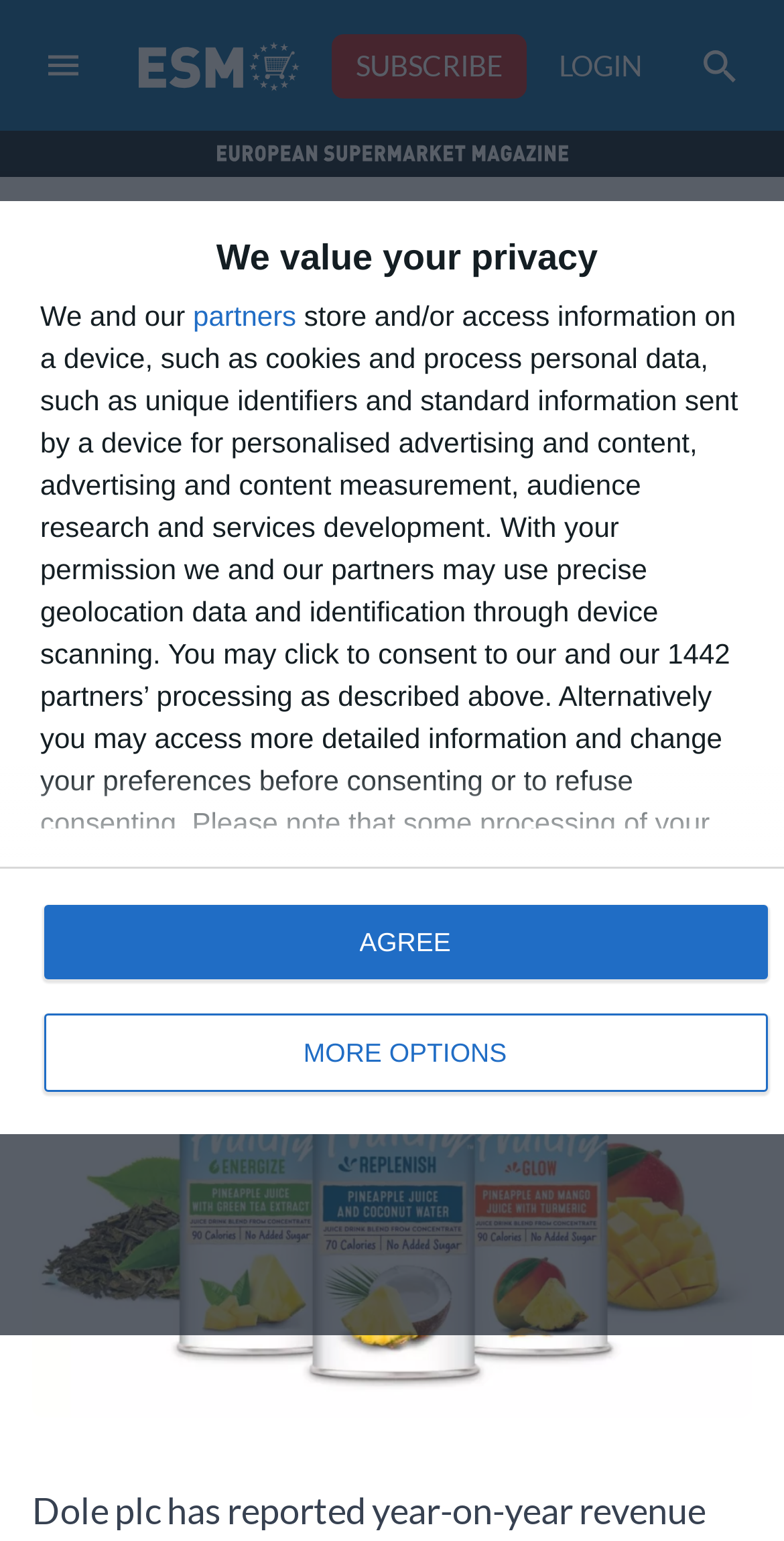Provide the bounding box coordinates of the HTML element described as: "52986C3A-0A1E-42EE-AC3B-BCD6D90CD47D". The bounding box coordinates should be four float numbers between 0 and 1, i.e., [left, top, right, bottom].

[0.177, 0.022, 0.382, 0.063]